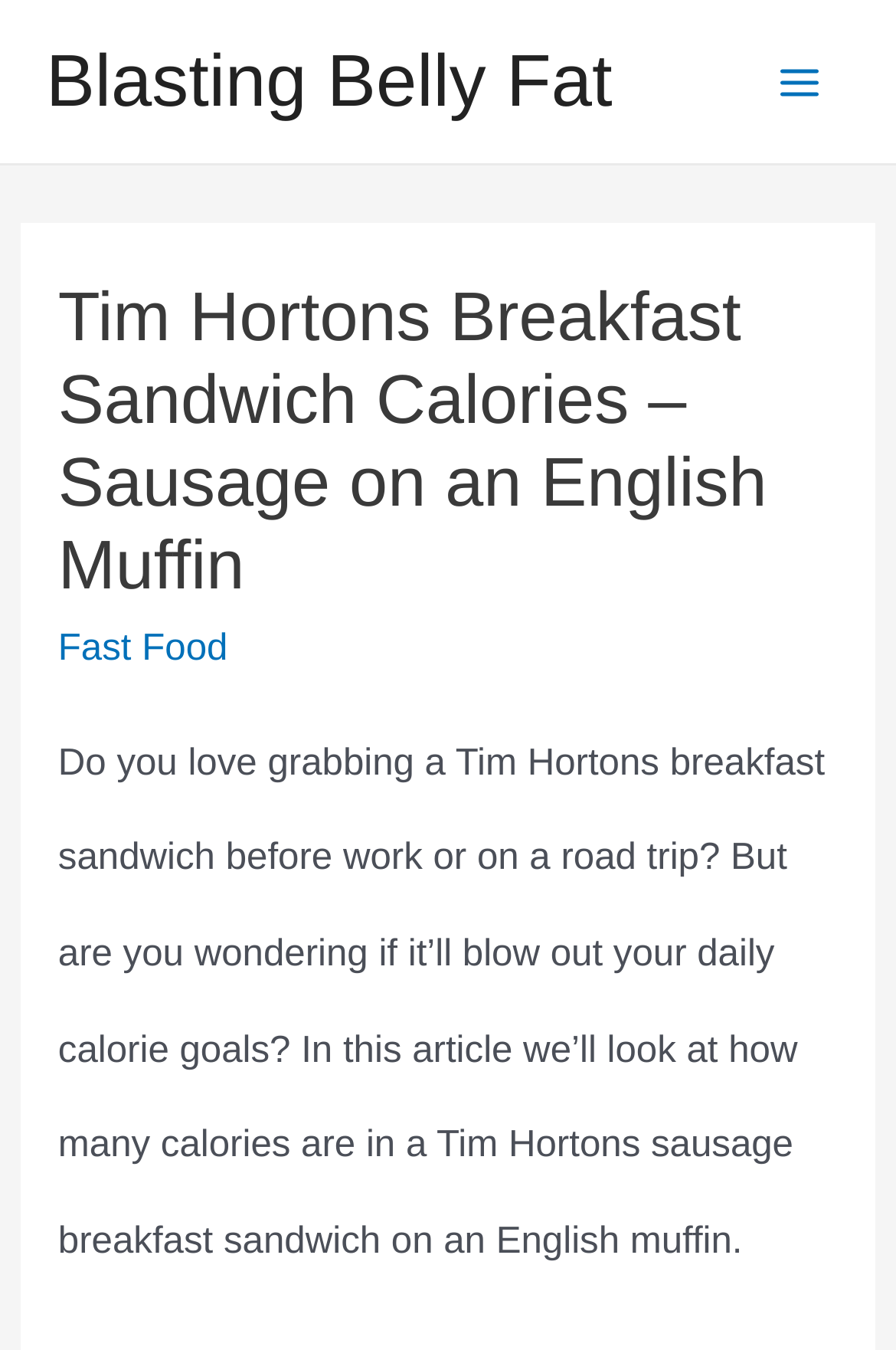What is the purpose of this article?
Provide a concise answer using a single word or phrase based on the image.

To provide calorie information